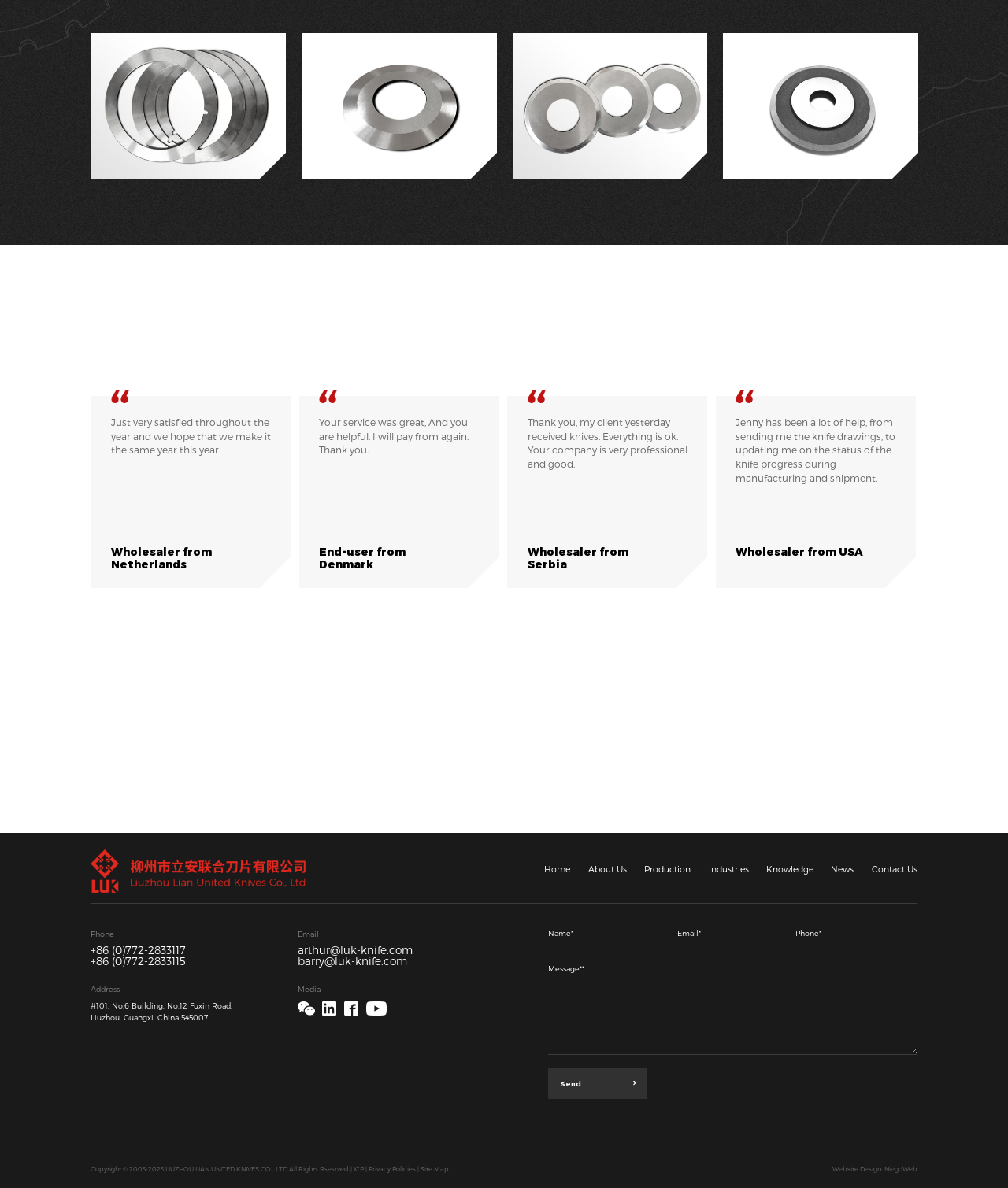Given the following UI element description: "Privacy Policies", find the bounding box coordinates in the webpage screenshot.

[0.366, 0.981, 0.413, 0.987]